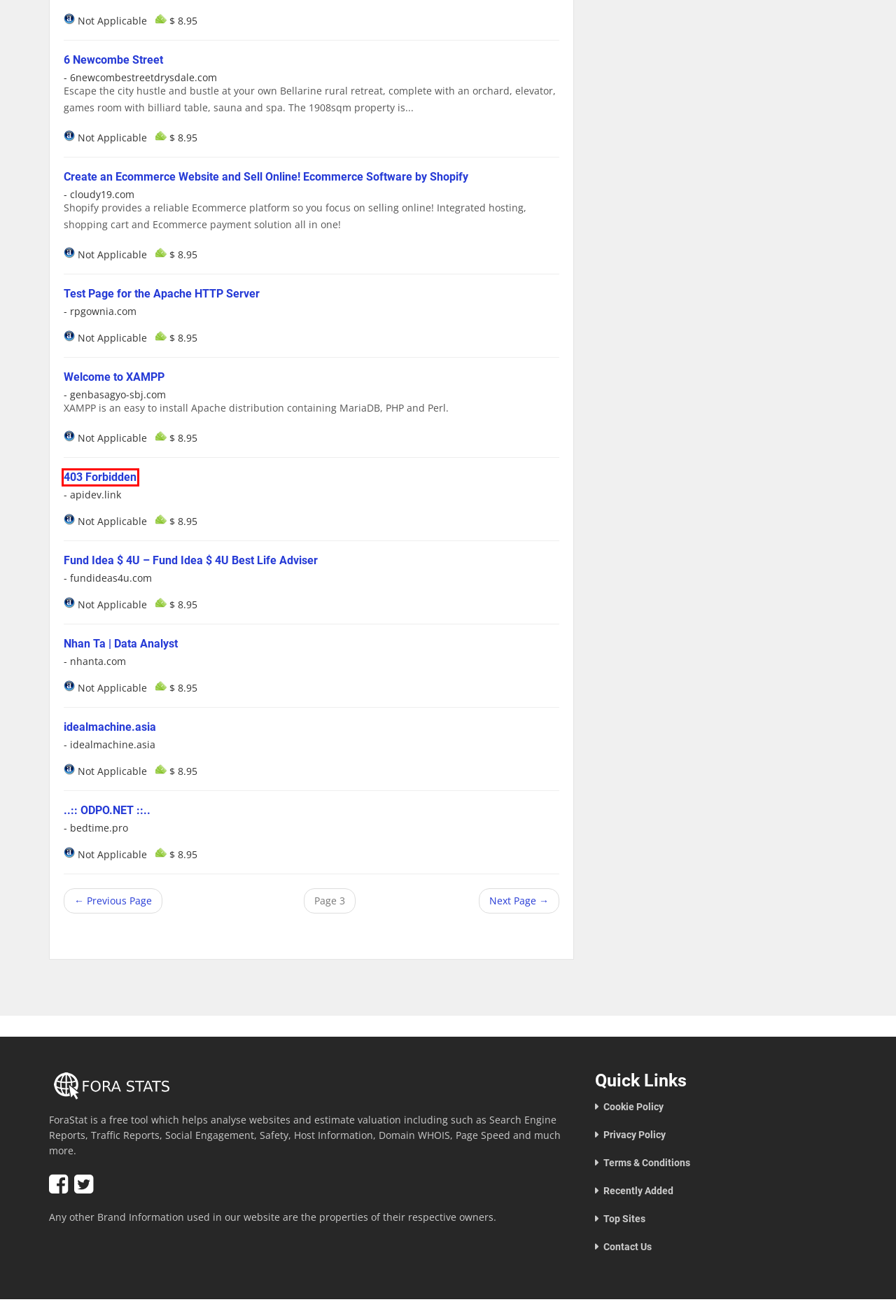Examine the screenshot of the webpage, which includes a red bounding box around an element. Choose the best matching webpage description for the page that will be displayed after clicking the element inside the red bounding box. Here are the candidates:
A. Create an Ecommerce Website and Sell Online! Ecommerce Software by Shopify - cloudy19.com - Forastat
B. 403 Forbidden - apidev.link - Forastat
C. idealmachine.asia - idealmachine.asia - Forastat
D. Nhan Ta | Data Analyst - nhanta.com - Forastat
E. 6 Newcombe Street - 6newcombestreetdrysdale.com - Forastat
F. Fund Idea $ 4U – Fund Idea $ 4U Best Life Adviser - fundideas4u.com - Forastat
G. ..:: ODPO.NET ::.. - bedtime.pro - Forastat
H. Welcome to XAMPP - genbasagyo-sbj.com - Forastat

B